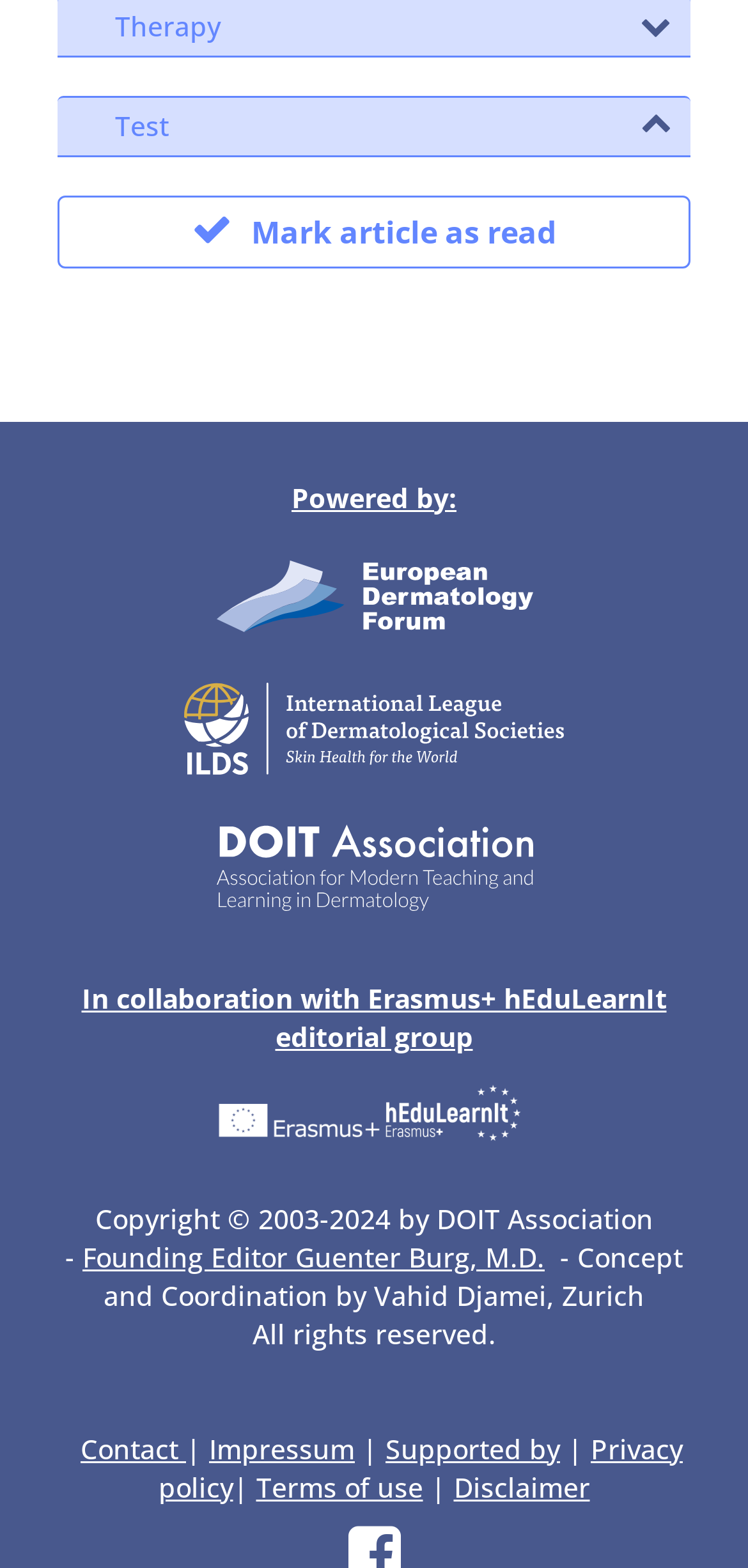Can you show the bounding box coordinates of the region to click on to complete the task described in the instruction: "Contact"?

[0.108, 0.912, 0.249, 0.935]